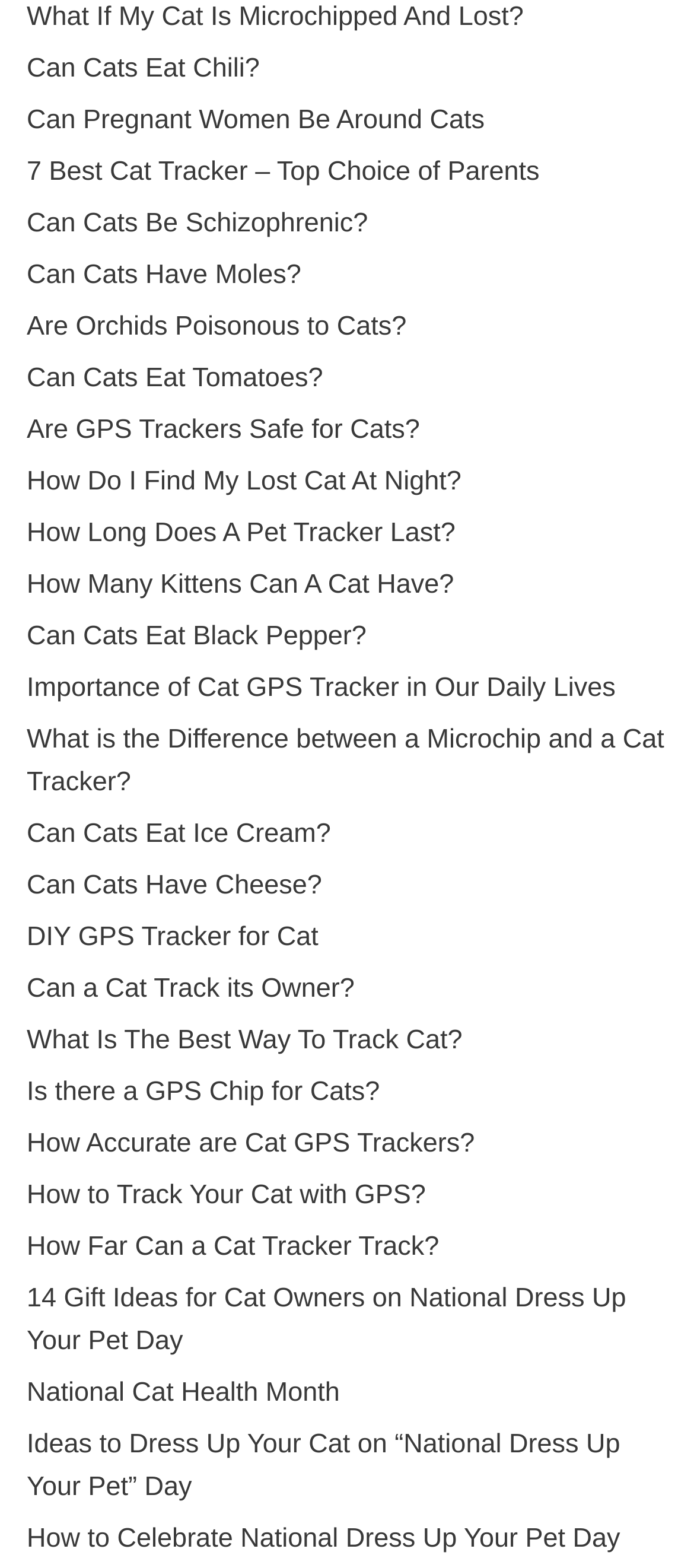Please determine the bounding box coordinates of the element's region to click for the following instruction: "Get ideas for dressing up your cat on National Dress Up Your Pet Day".

[0.038, 0.912, 0.894, 0.959]